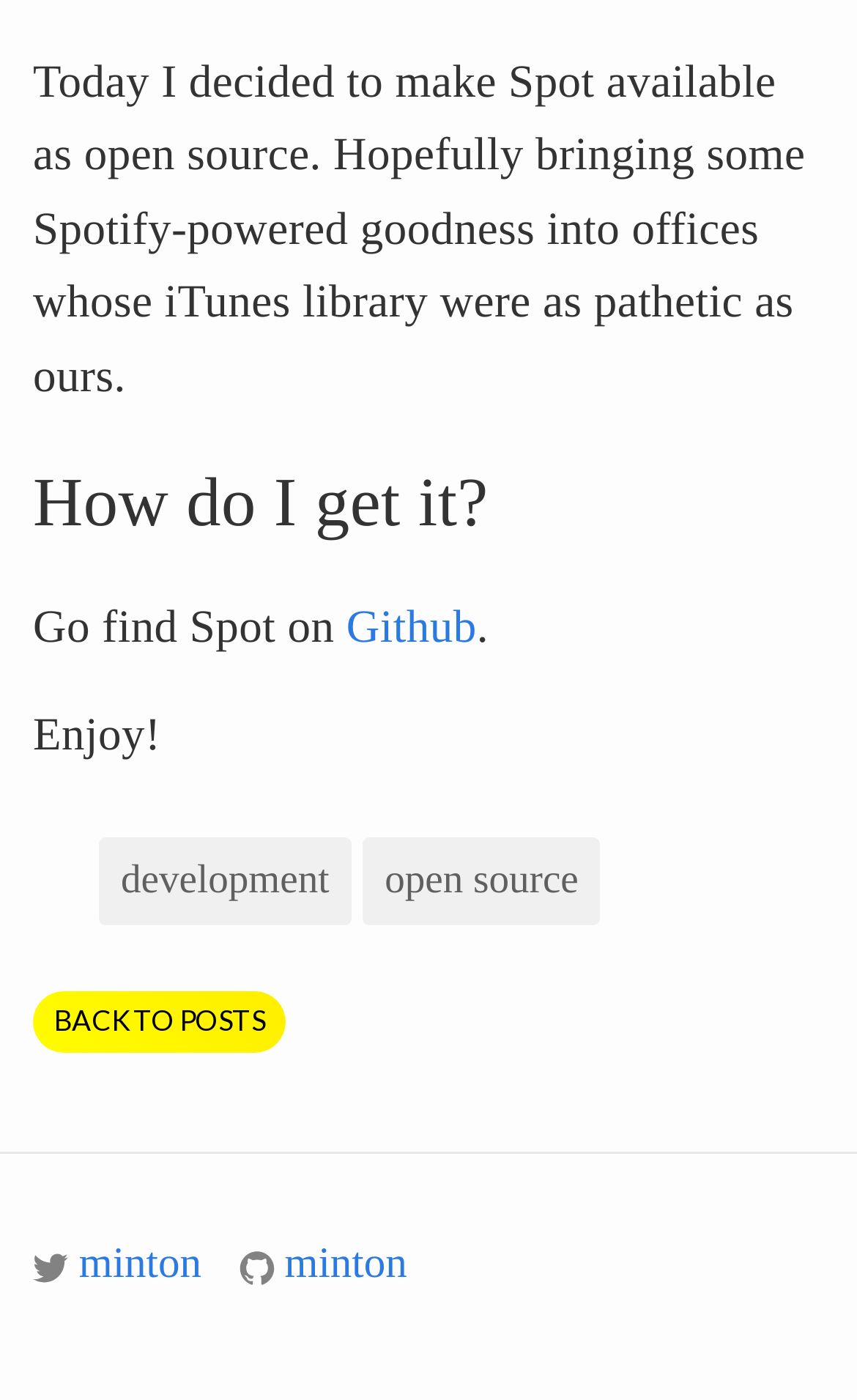What is the author's intention?
Based on the image, provide a one-word or brief-phrase response.

Bring goodness